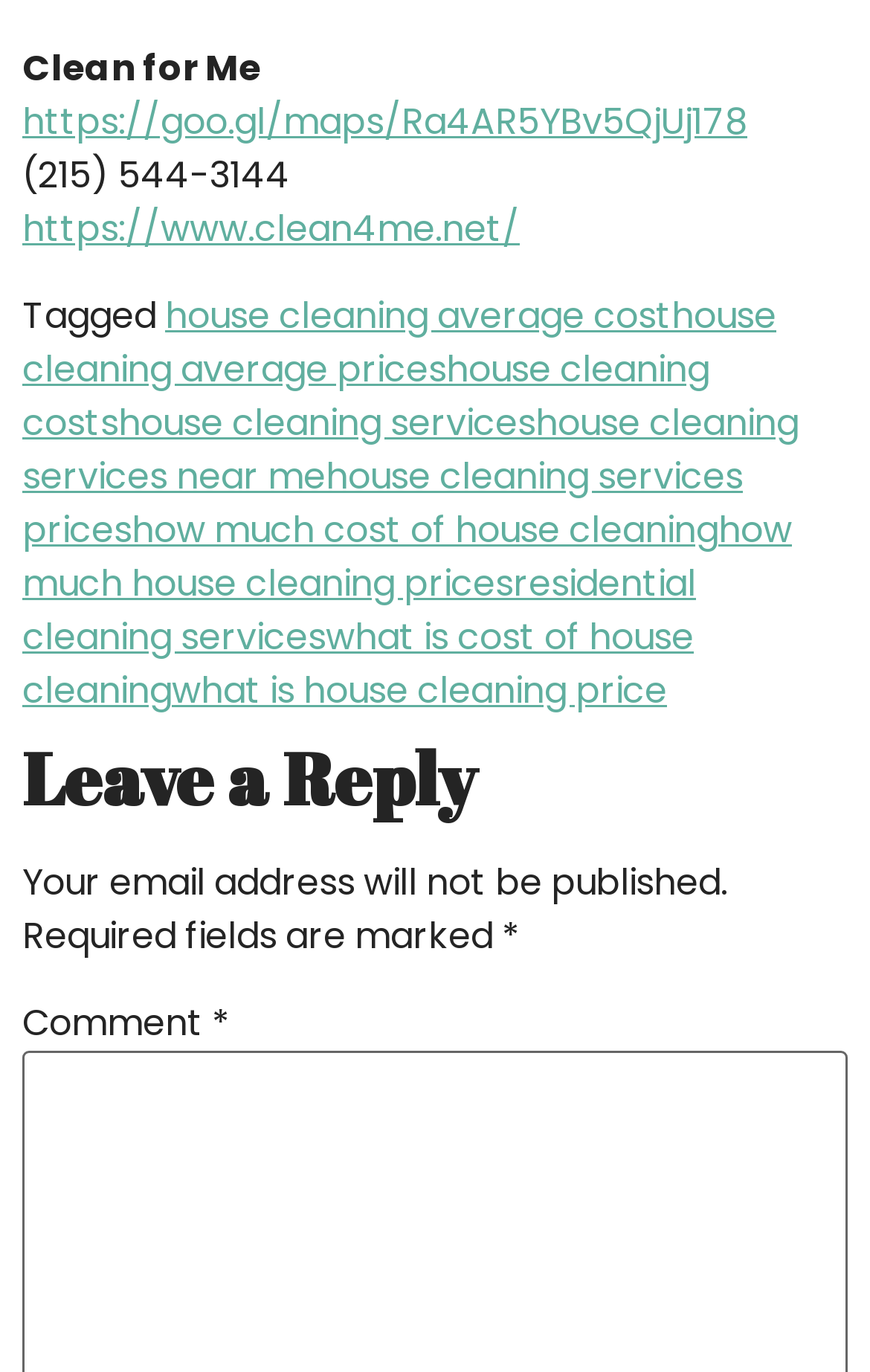Please give the bounding box coordinates of the area that should be clicked to fulfill the following instruction: "visit the website". The coordinates should be in the format of four float numbers from 0 to 1, i.e., [left, top, right, bottom].

[0.026, 0.149, 0.597, 0.186]